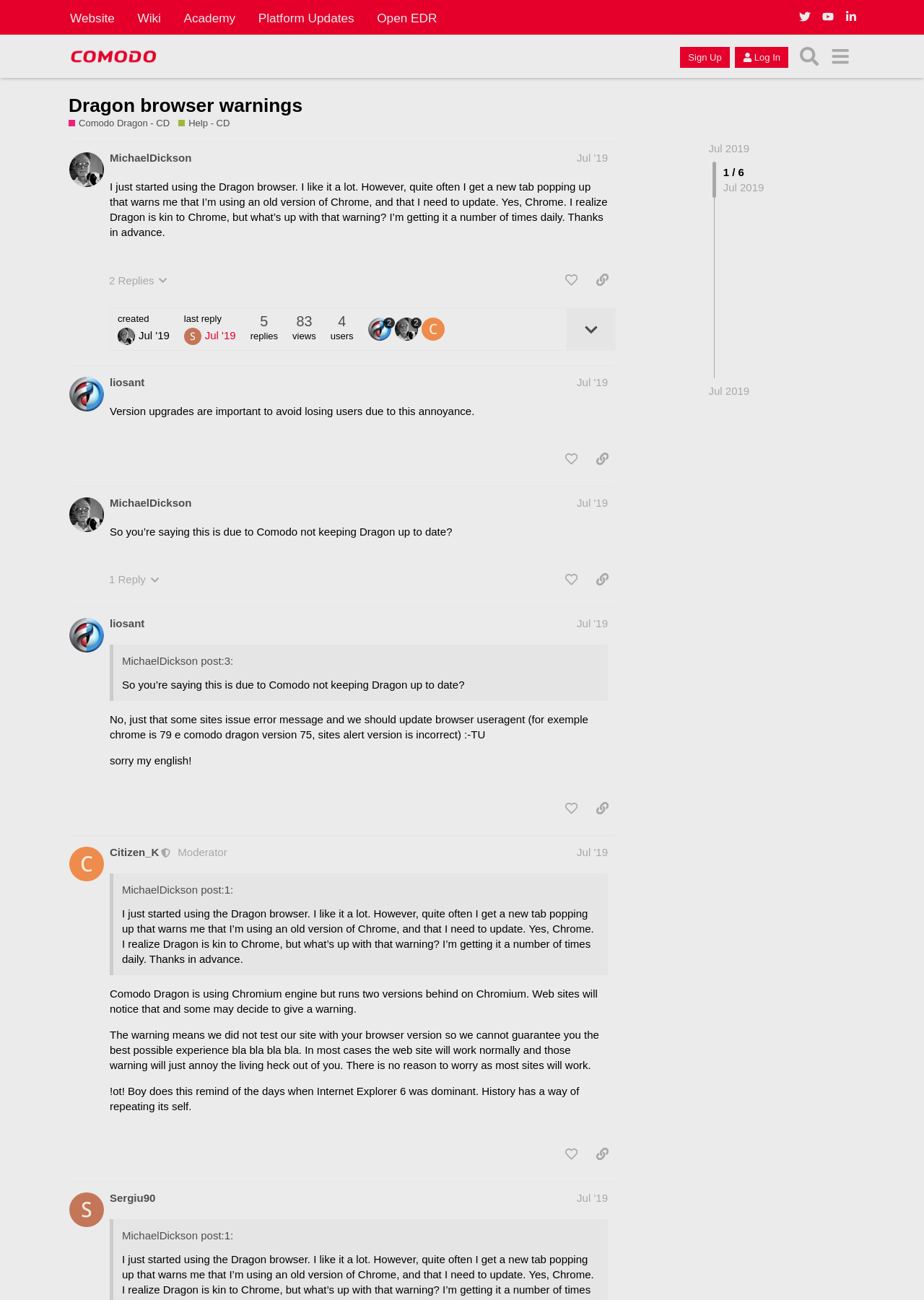Identify the bounding box coordinates for the UI element that matches this description: "1 Reply".

[0.11, 0.436, 0.18, 0.456]